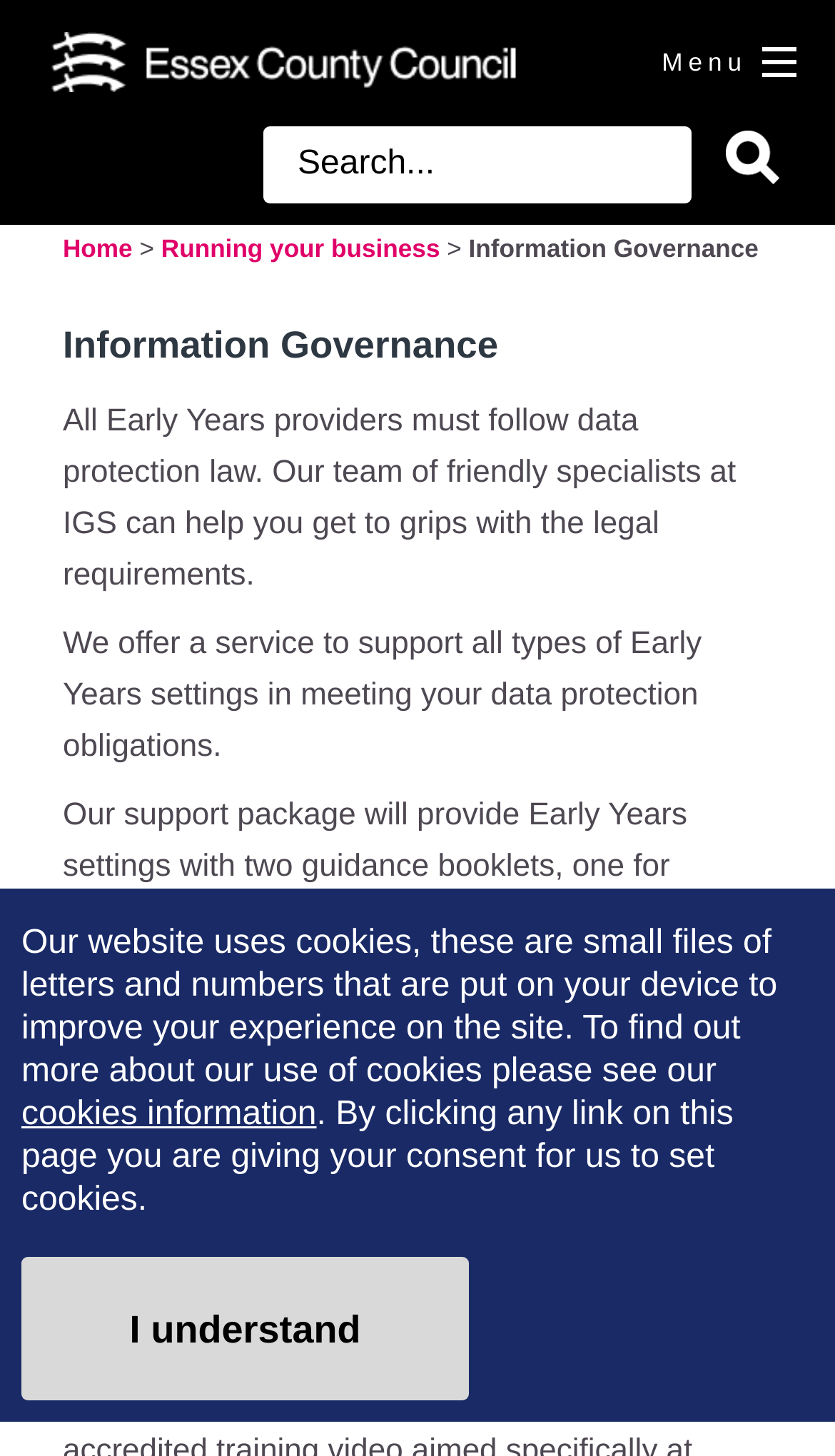Please specify the coordinates of the bounding box for the element that should be clicked to carry out this instruction: "Visit North Bengal Tourism". The coordinates must be four float numbers between 0 and 1, formatted as [left, top, right, bottom].

None